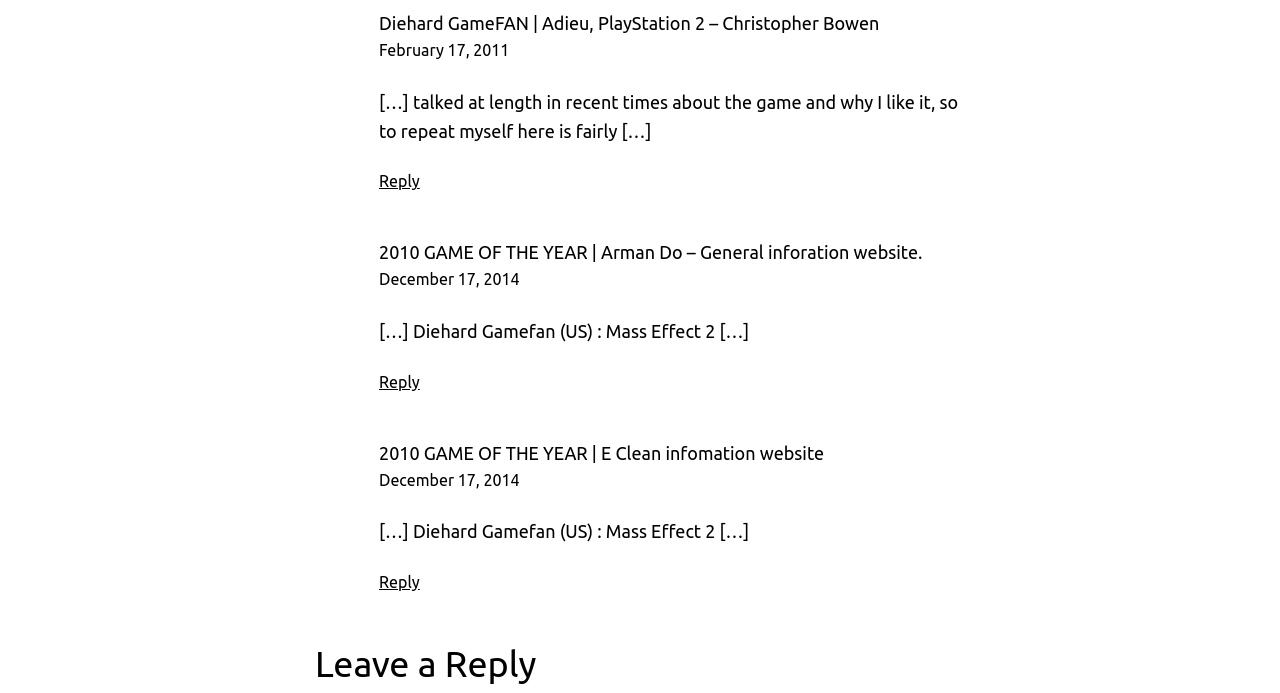What is the text of the last StaticText element?
Refer to the screenshot and respond with a concise word or phrase.

[…] Diehard Gamefan (US) : Mass Effect 2 […]